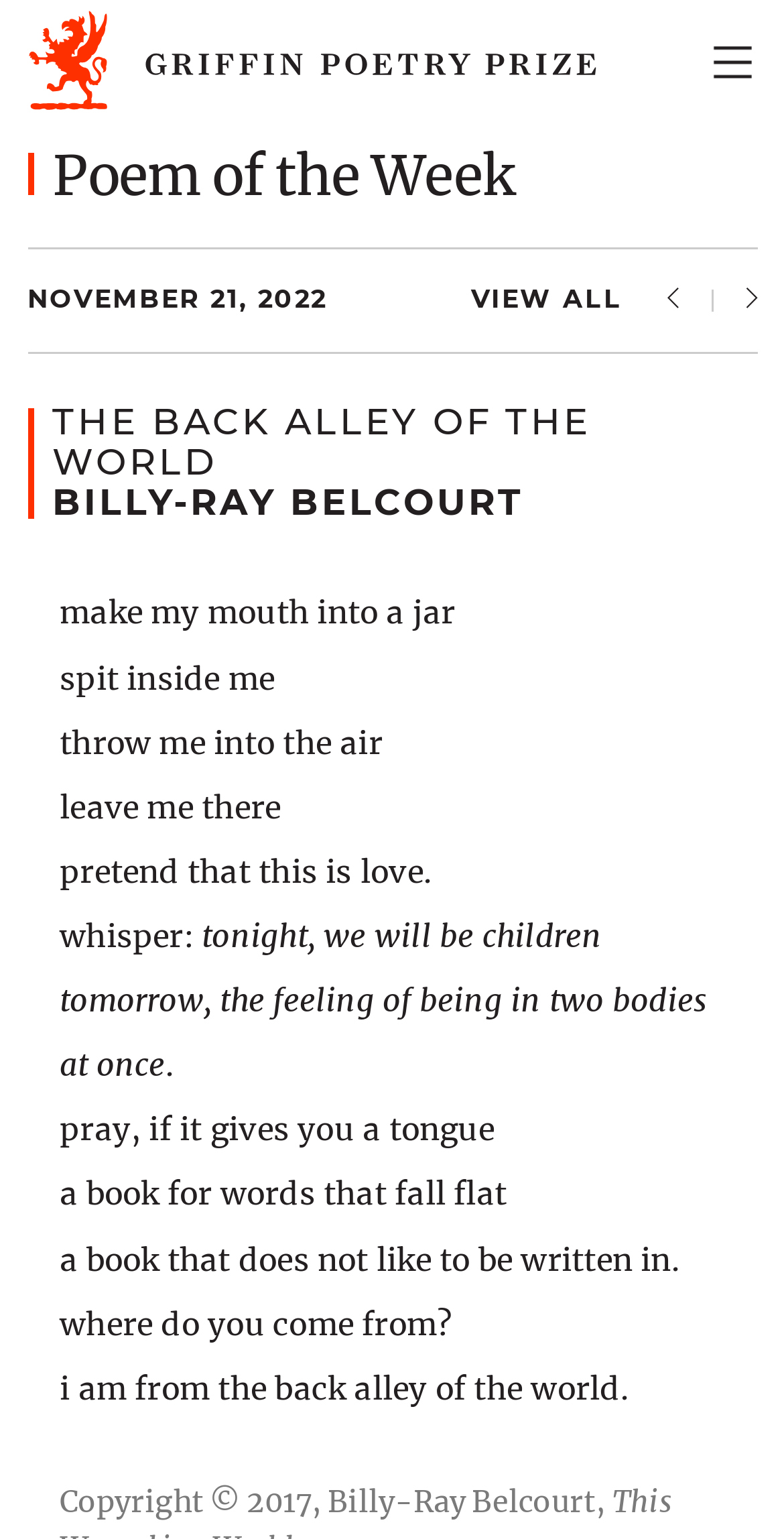Reply to the question with a brief word or phrase: Who is the author of this poem?

Billy-Ray Belcourt